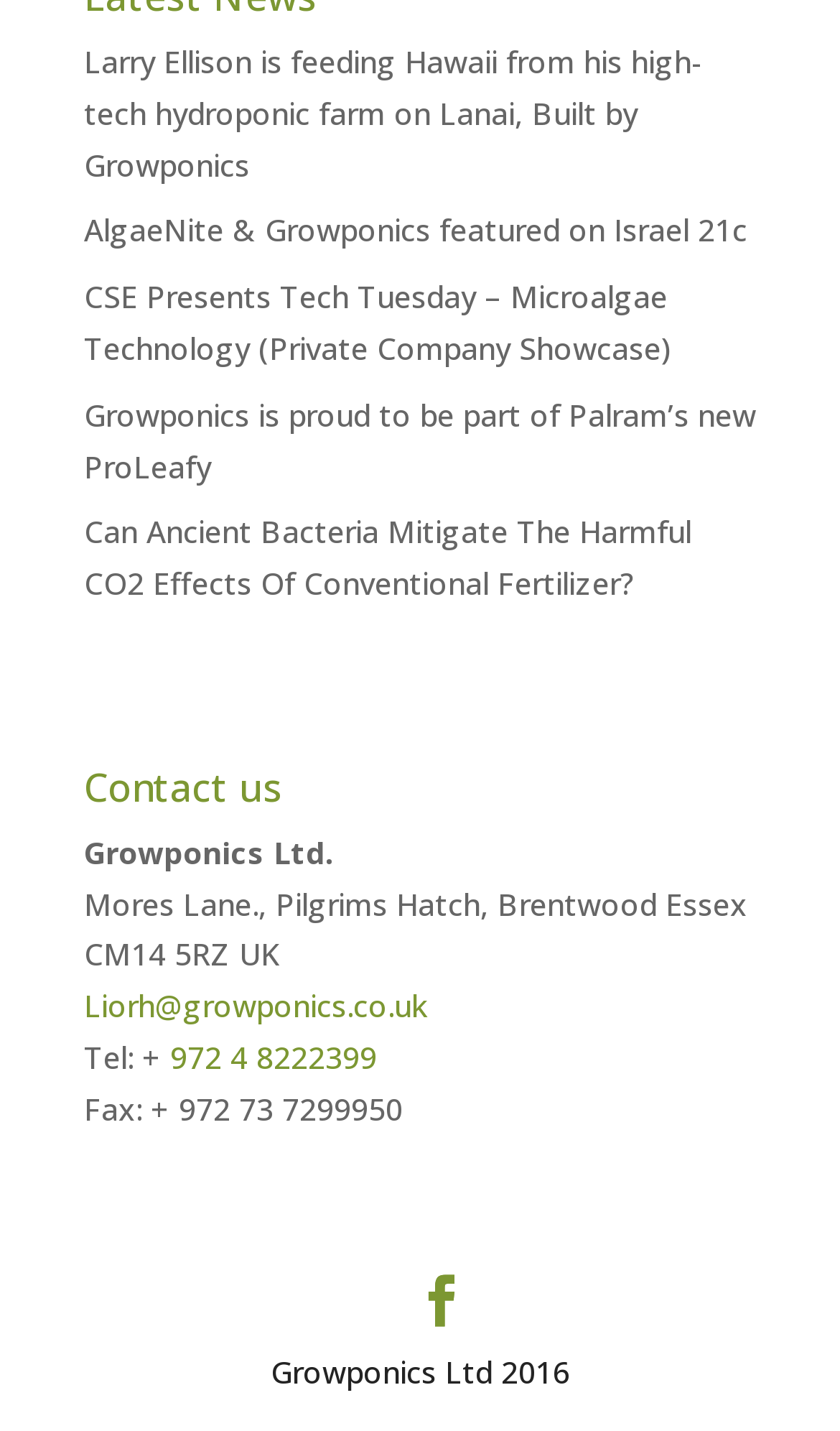Give a one-word or one-phrase response to the question:
What is the location of the company?

Mores Lane., Pilgrims Hatch, Brentwood Essex CM14 5RZ UK